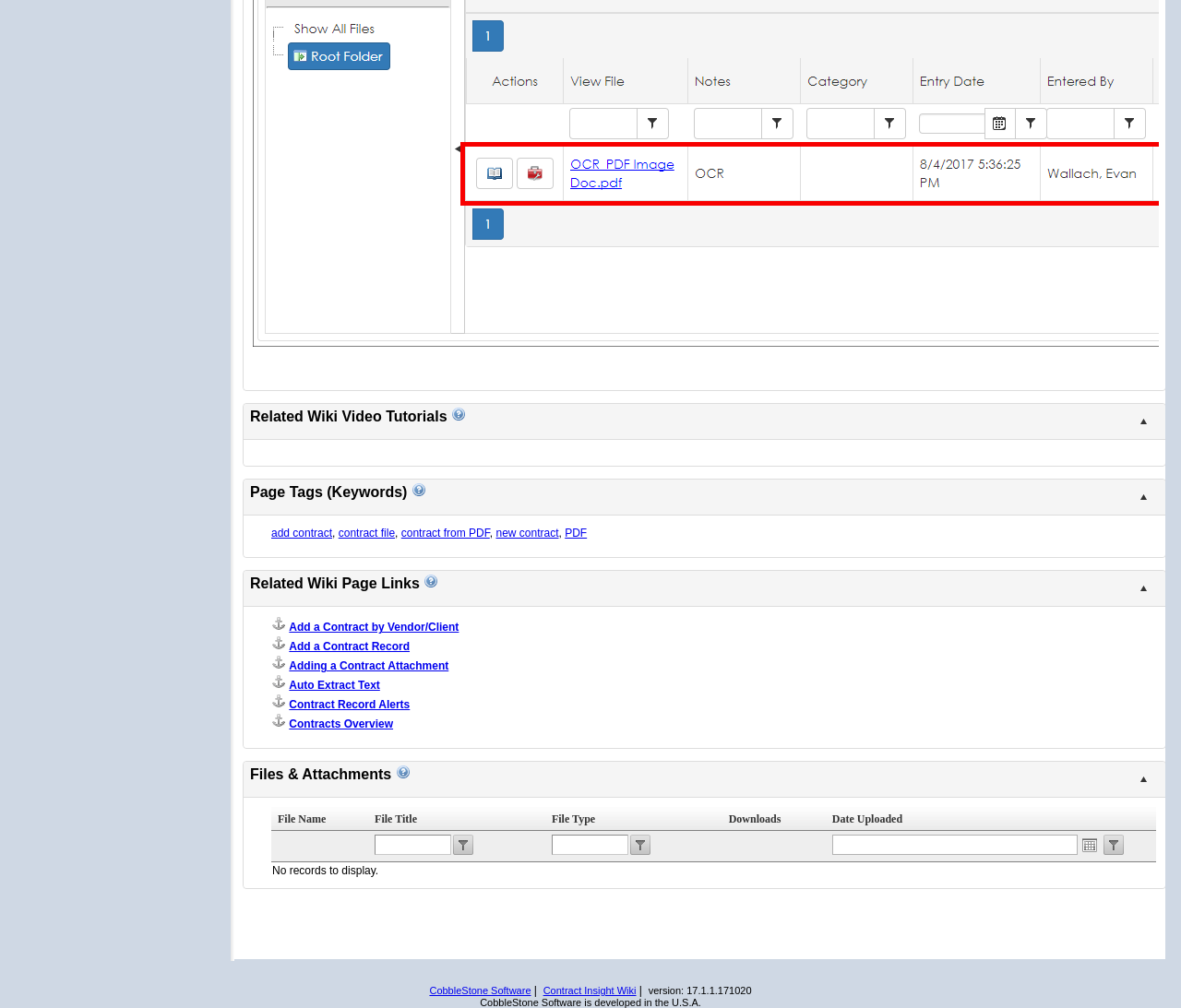Show the bounding box coordinates for the HTML element as described: "Adding a Contract Attachment".

[0.245, 0.655, 0.38, 0.667]